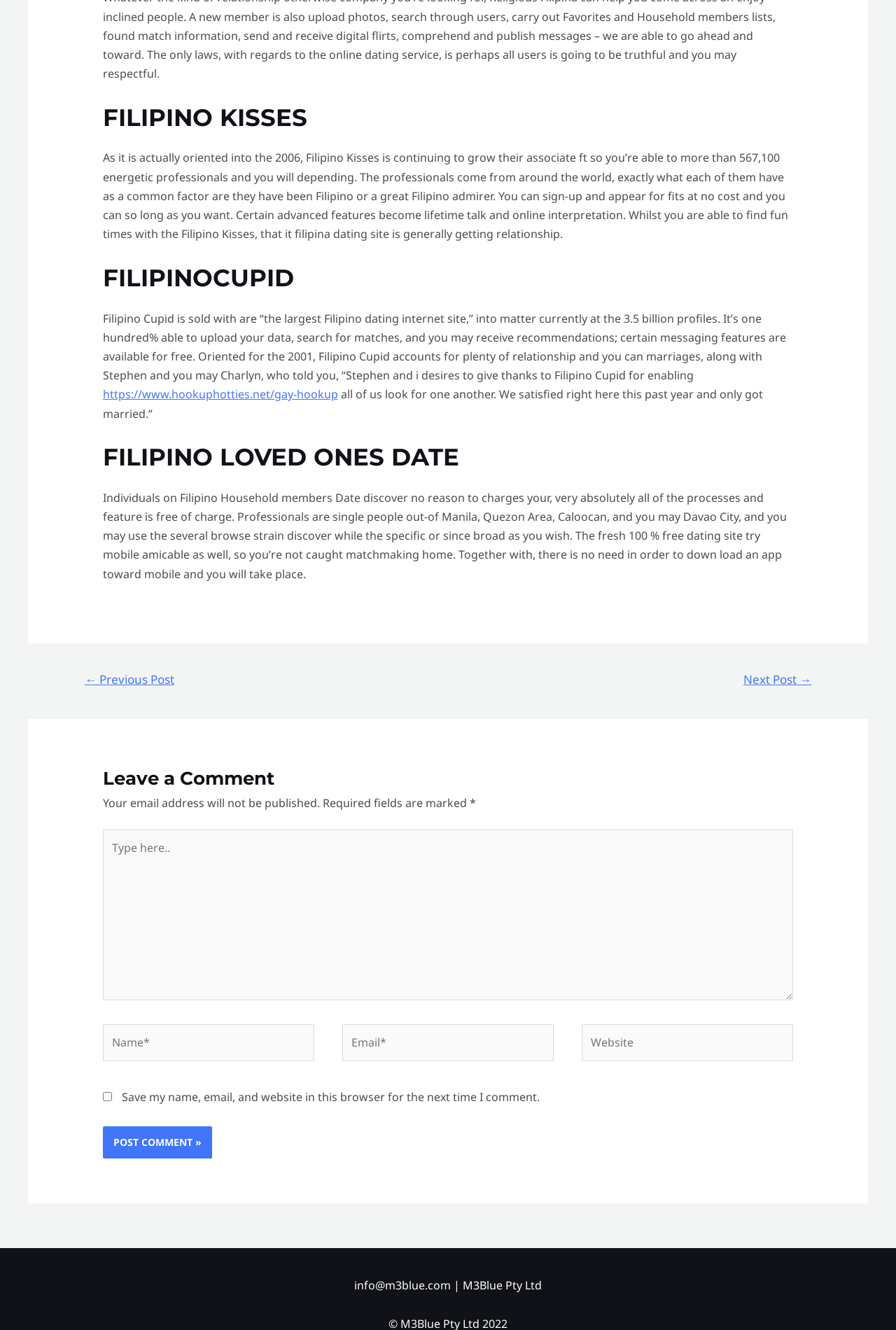Determine the bounding box coordinates for the region that must be clicked to execute the following instruction: "Click the 'Next Post →' link".

[0.81, 0.502, 0.926, 0.523]